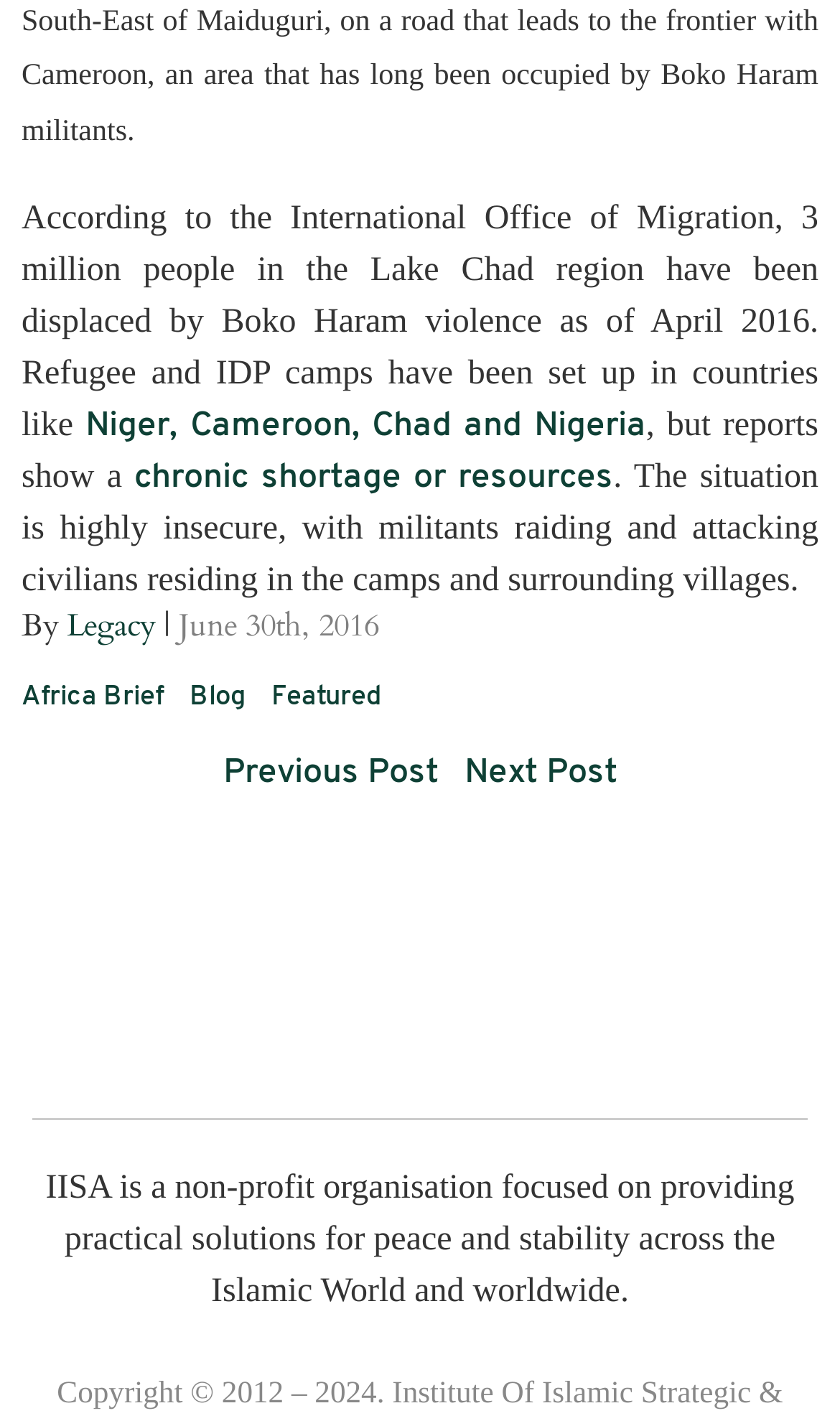Extract the bounding box coordinates of the UI element described by: "GET SPECIAL OFFER". The coordinates should include four float numbers ranging from 0 to 1, e.g., [left, top, right, bottom].

None